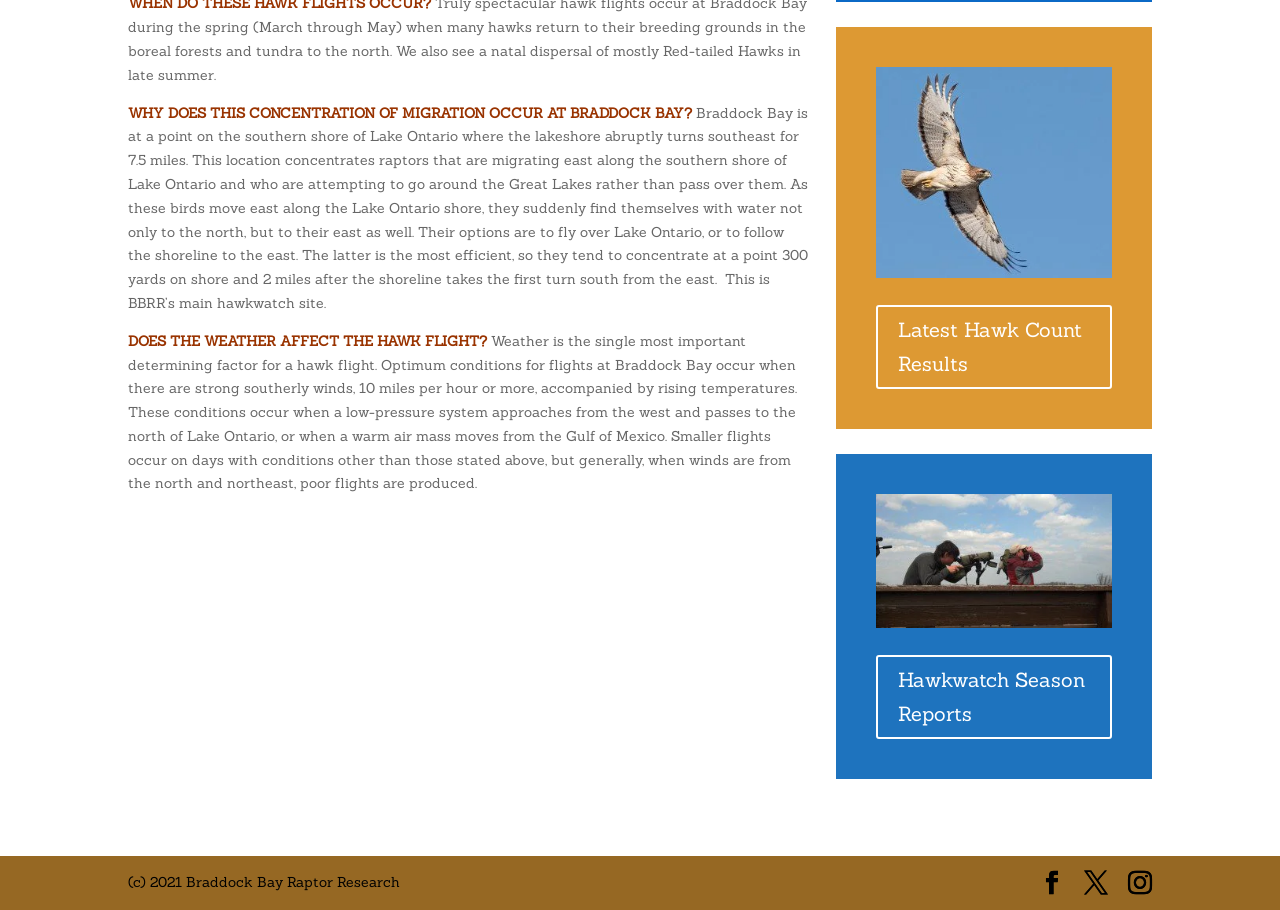Determine the bounding box coordinates for the HTML element mentioned in the following description: "Hawkwatch Season Reports". The coordinates should be a list of four floats ranging from 0 to 1, represented as [left, top, right, bottom].

[0.684, 0.806, 0.869, 0.898]